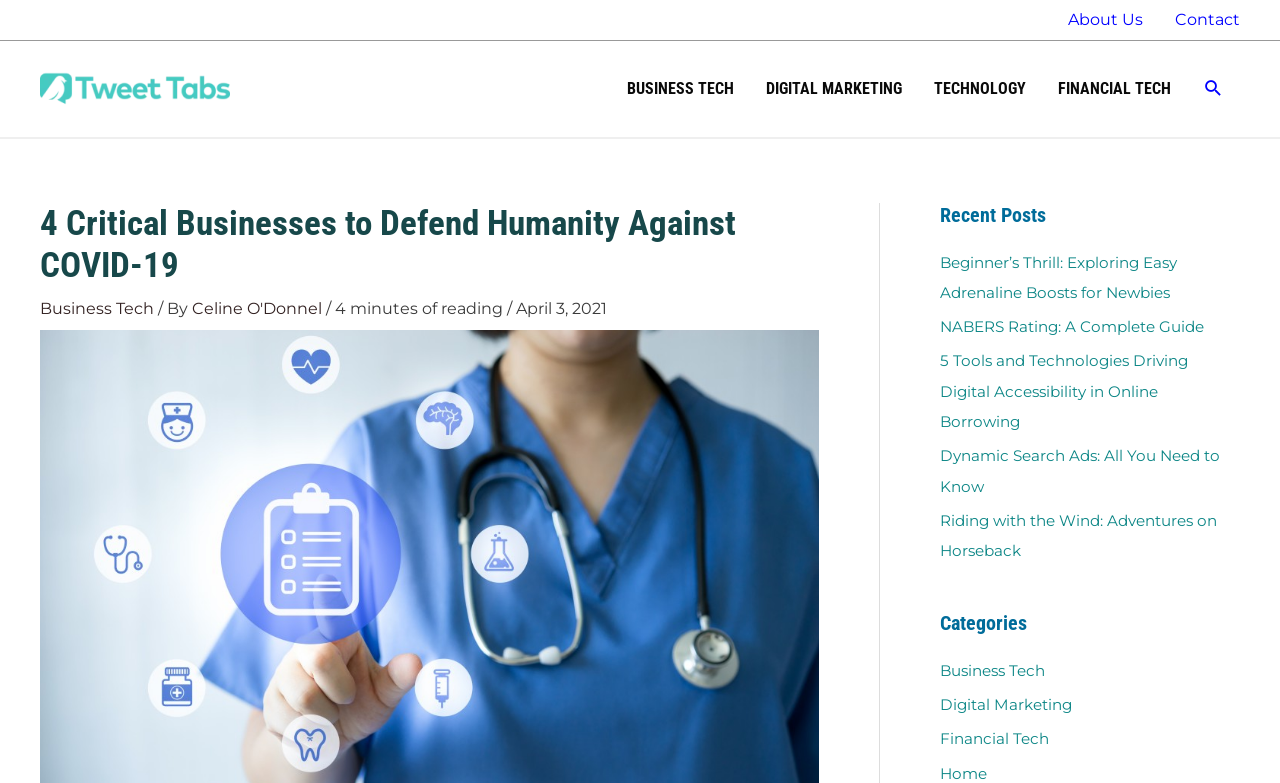Use a single word or phrase to answer the question:
How many recent posts are listed?

5